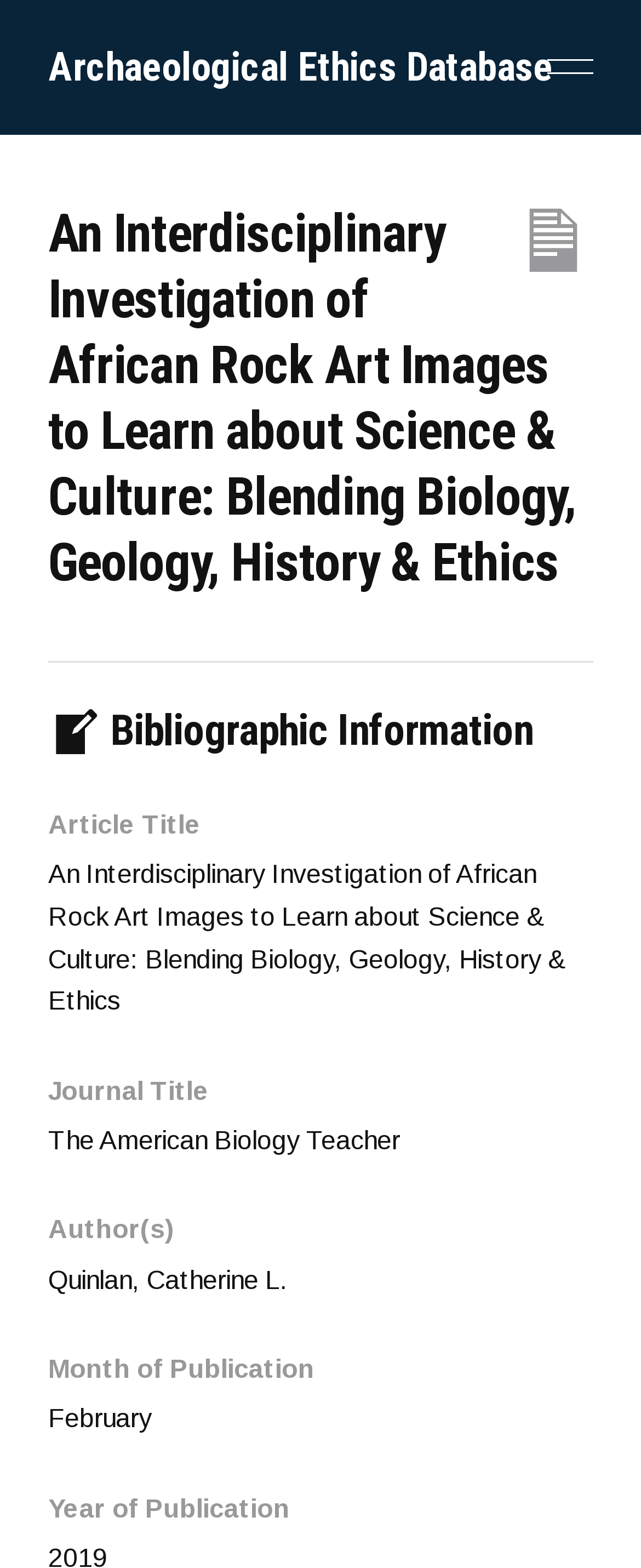For the given element description Archaeological Ethics Database, determine the bounding box coordinates of the UI element. The coordinates should follow the format (top-left x, top-left y, bottom-right x, bottom-right y) and be within the range of 0 to 1.

[0.075, 0.028, 0.862, 0.059]